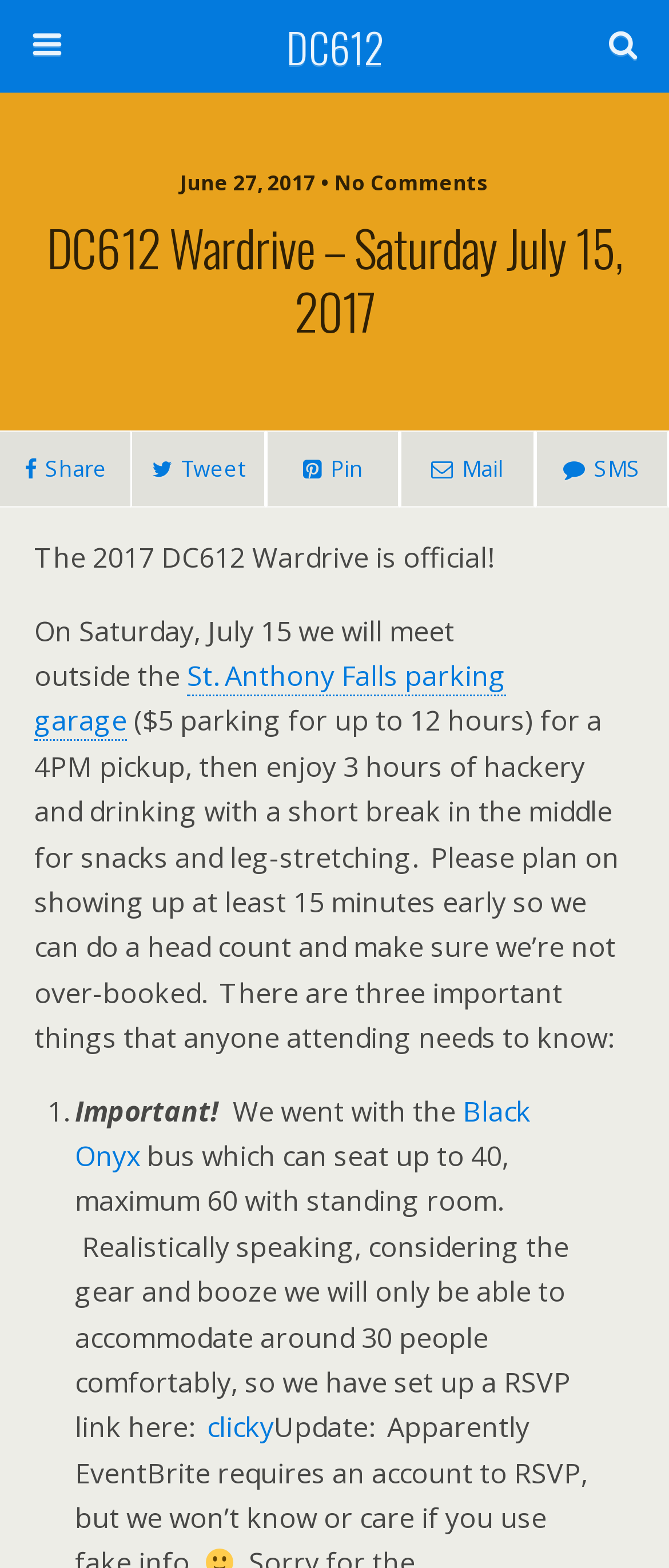What is the name of the parking garage?
Refer to the image and provide a one-word or short phrase answer.

St. Anthony Falls parking garage